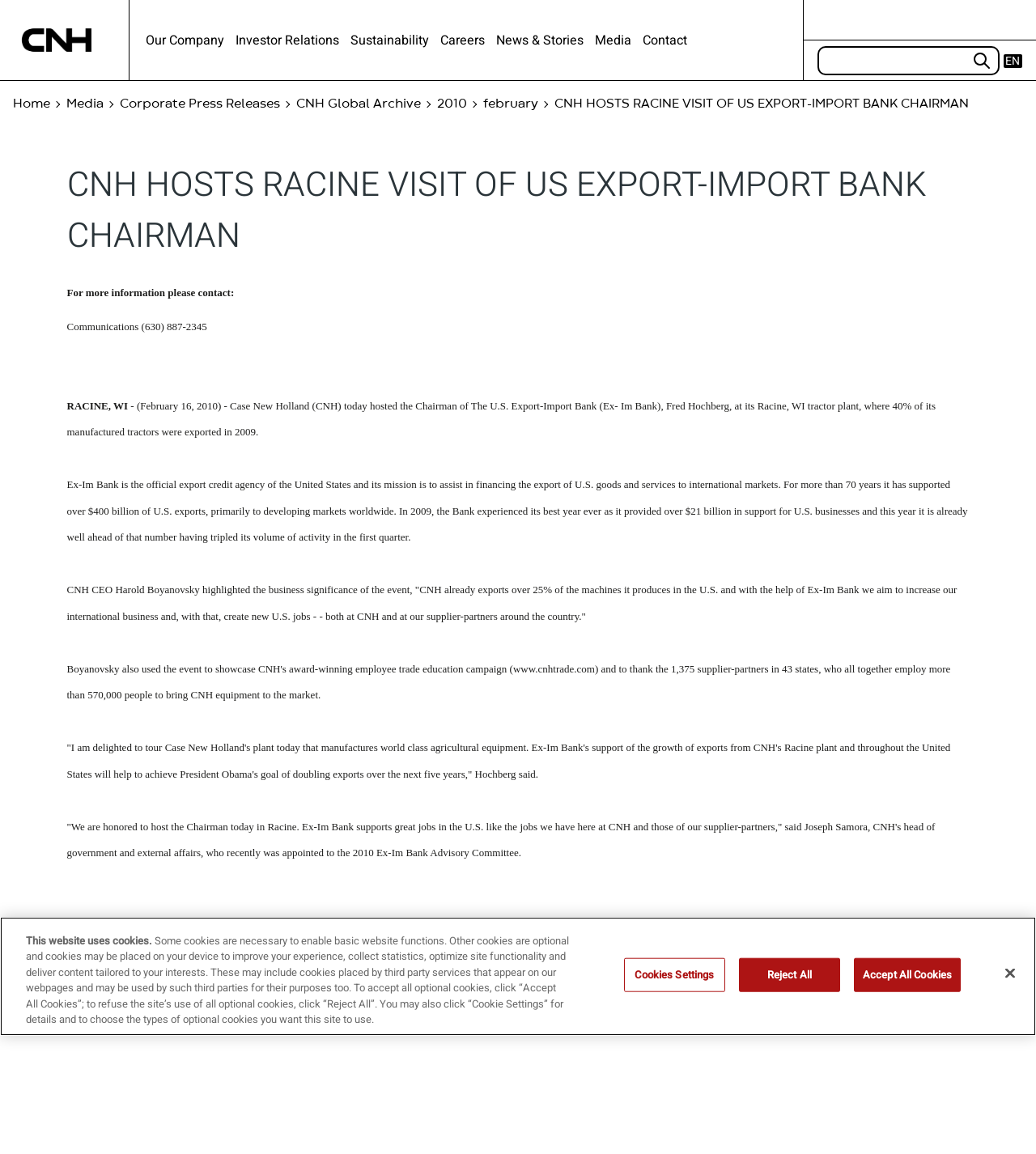Determine the bounding box for the UI element described here: "CNH Global Archive".

[0.286, 0.083, 0.406, 0.098]